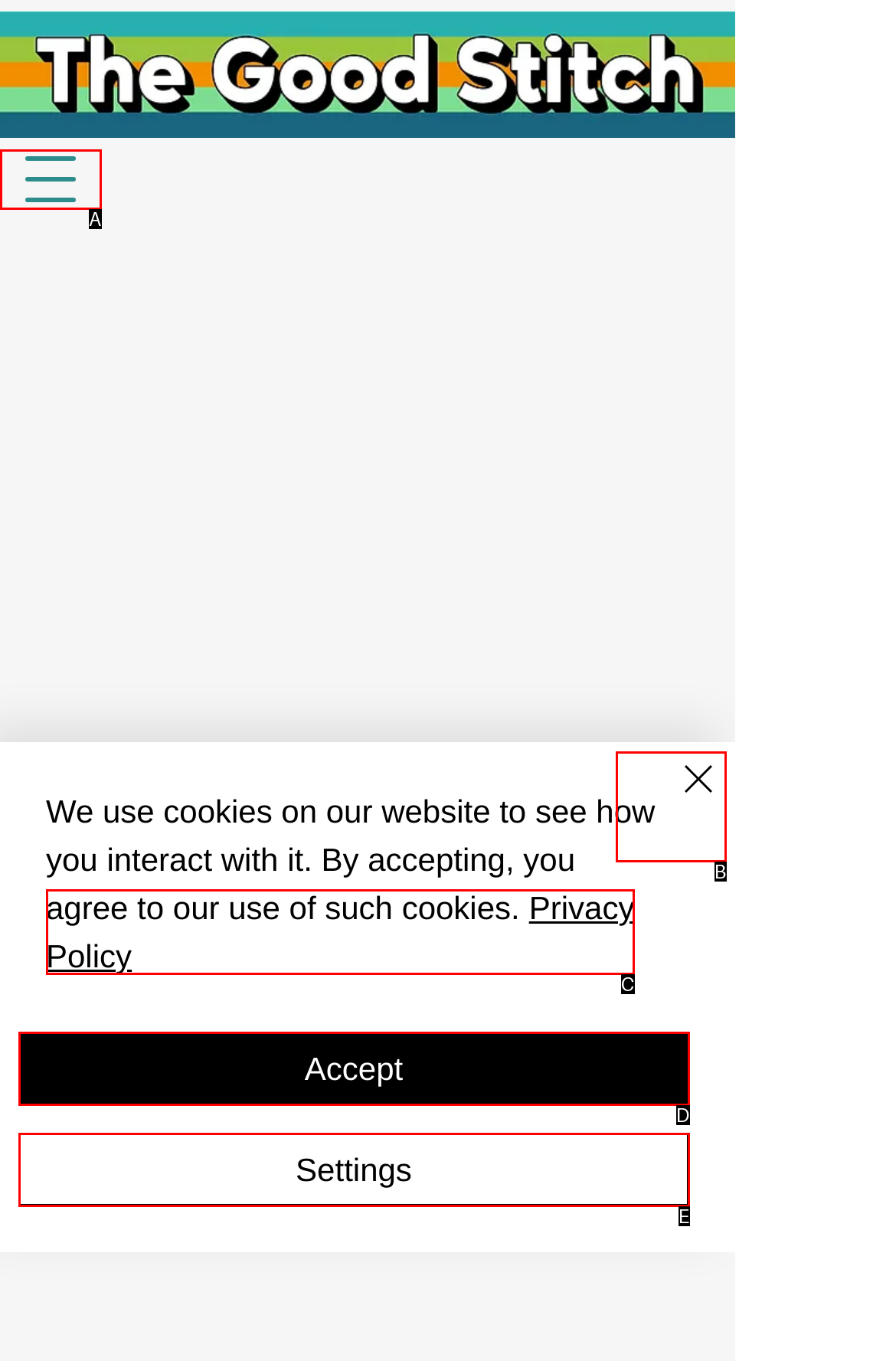Using the given description: Settings, identify the HTML element that corresponds best. Answer with the letter of the correct option from the available choices.

E